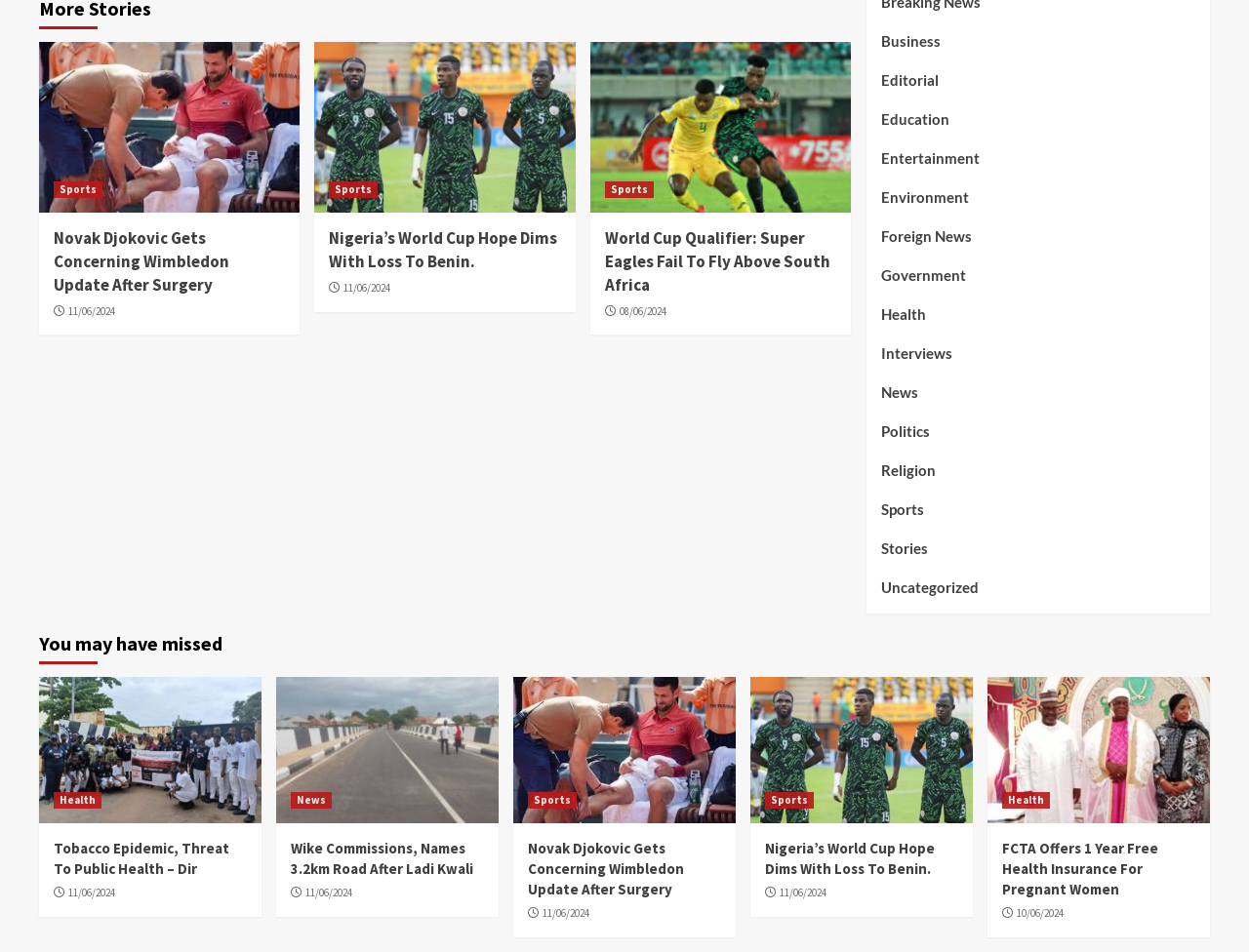Locate the bounding box of the UI element based on this description: "Religion". Provide four float numbers between 0 and 1 as [left, top, right, bottom].

[0.705, 0.481, 0.749, 0.521]